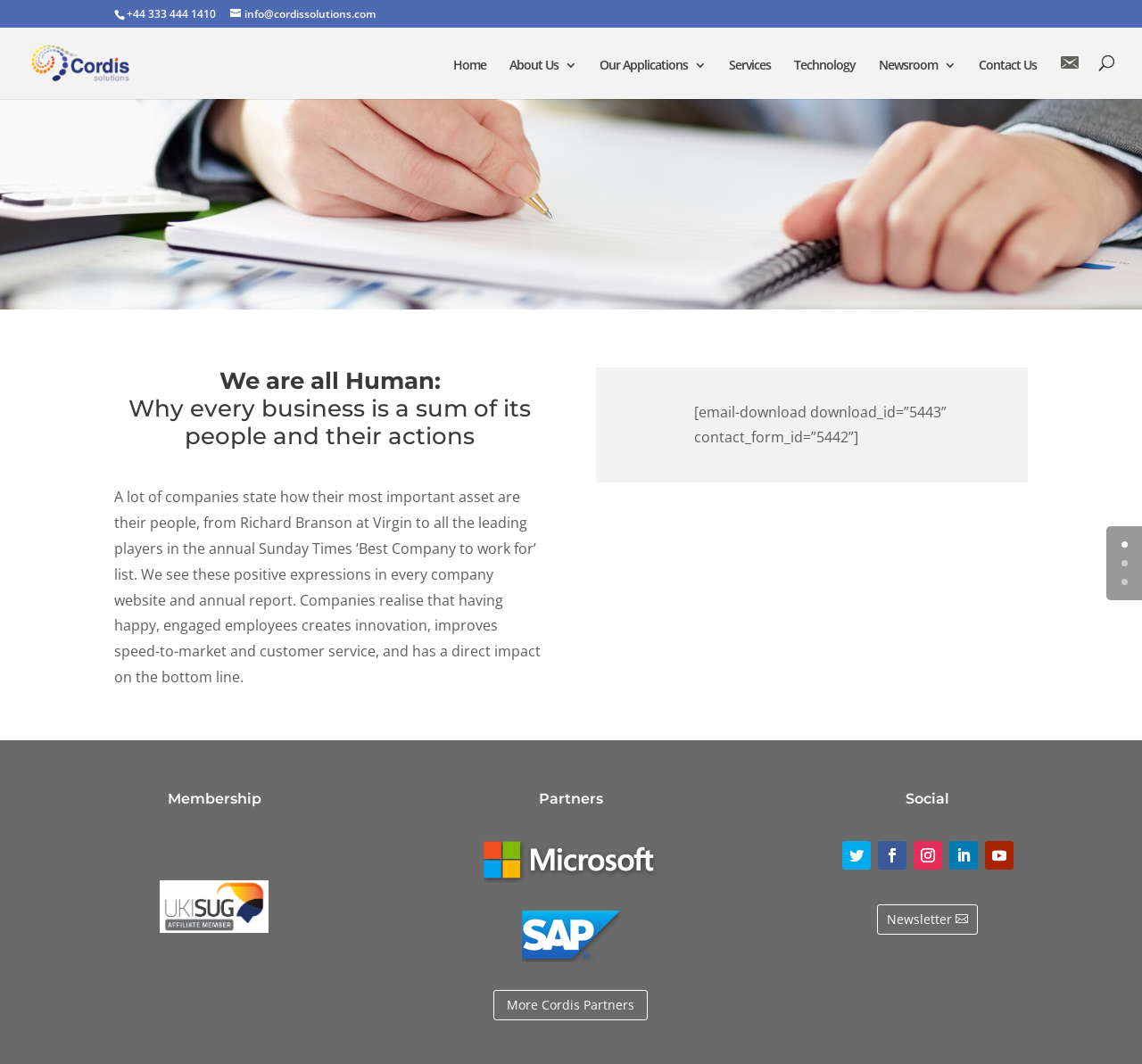Determine the bounding box coordinates for the UI element with the following description: "Newsroom". The coordinates should be four float numbers between 0 and 1, represented as [left, top, right, bottom].

[0.77, 0.055, 0.837, 0.093]